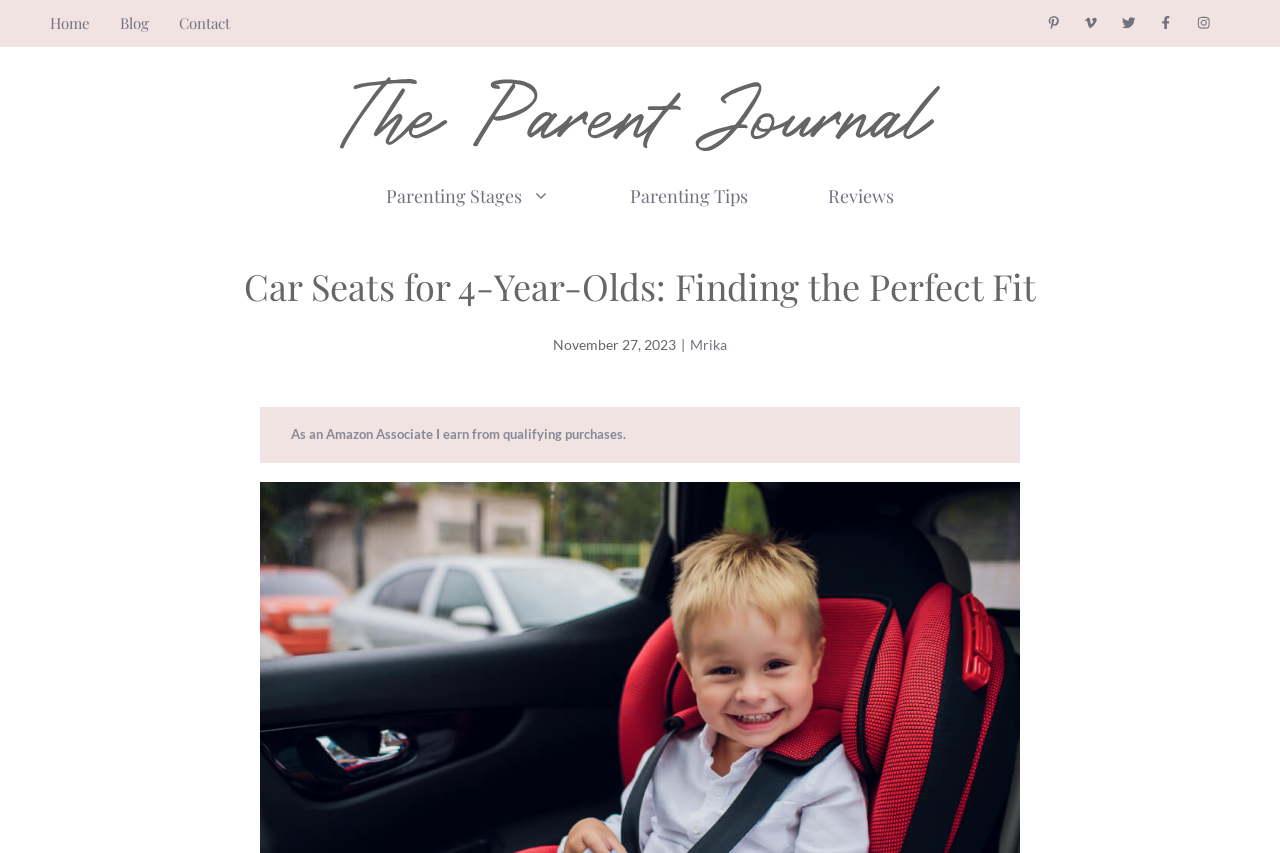What is the topic of the current article?
Based on the image, give a concise answer in the form of a single word or short phrase.

Car Seats for 4-Year-Olds